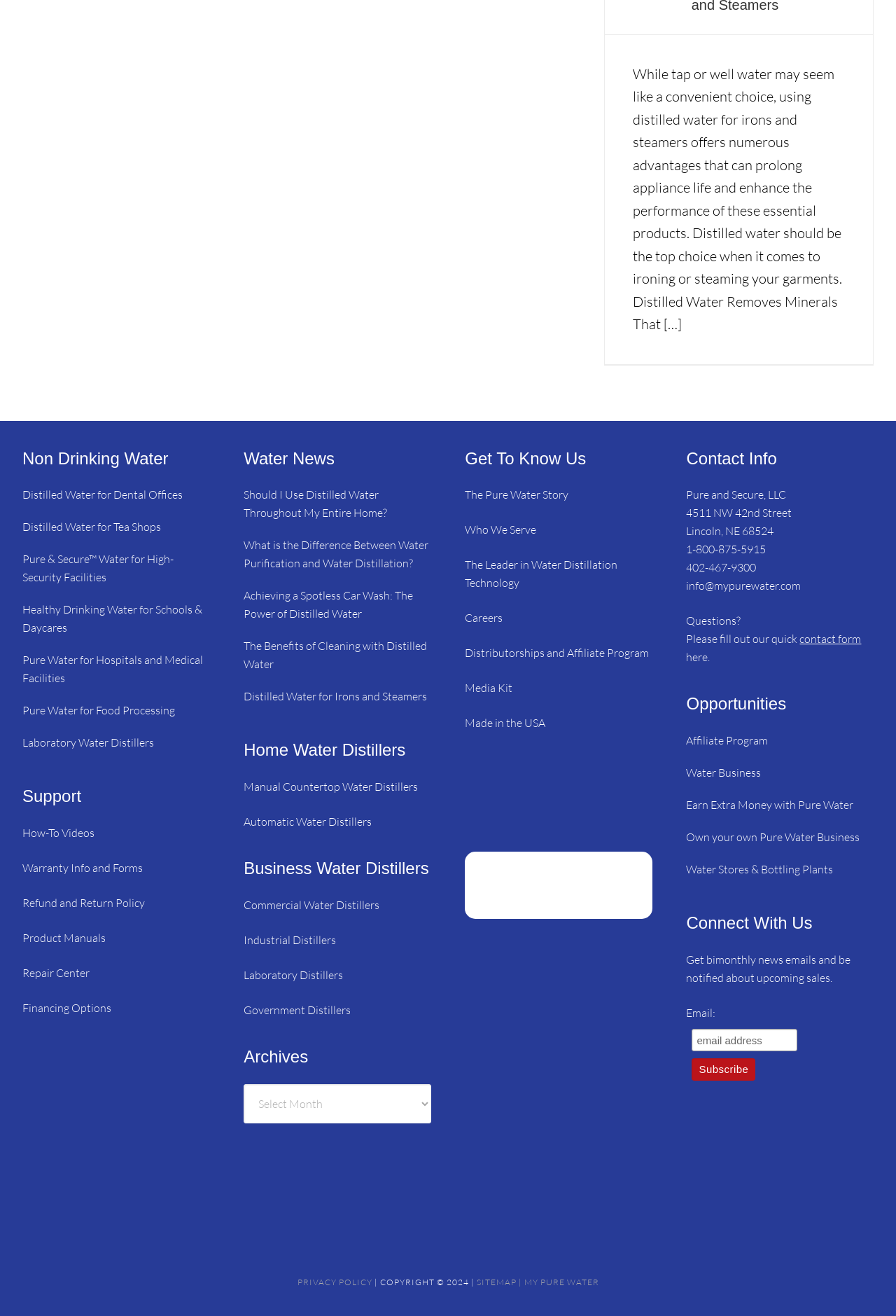Give a short answer to this question using one word or a phrase:
How many types of water distillers are mentioned?

Several